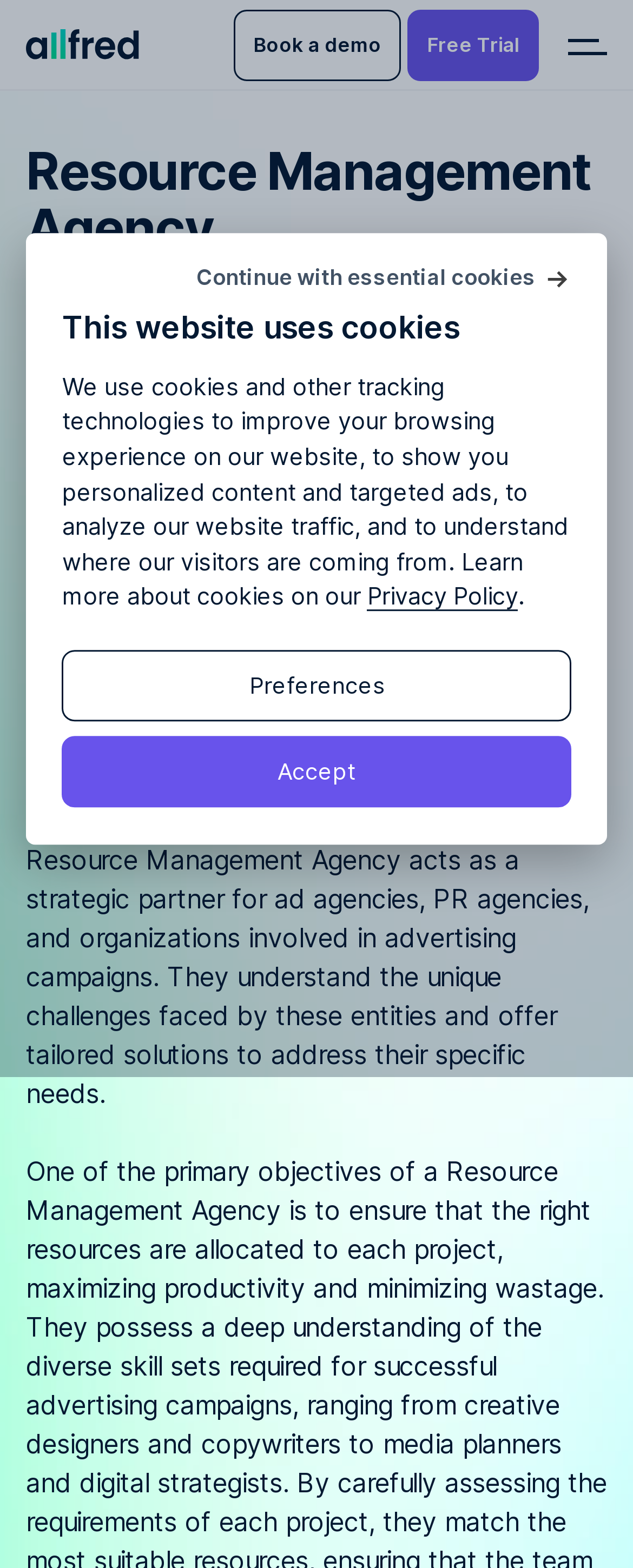Please provide a comprehensive answer to the question based on the screenshot: What is the relationship between a Resource Management Agency and ad agencies?

According to the webpage, a Resource Management Agency acts as a strategic partner for ad agencies, PR agencies, and organizations involved in advertising campaigns, providing tailored solutions to address their specific needs.